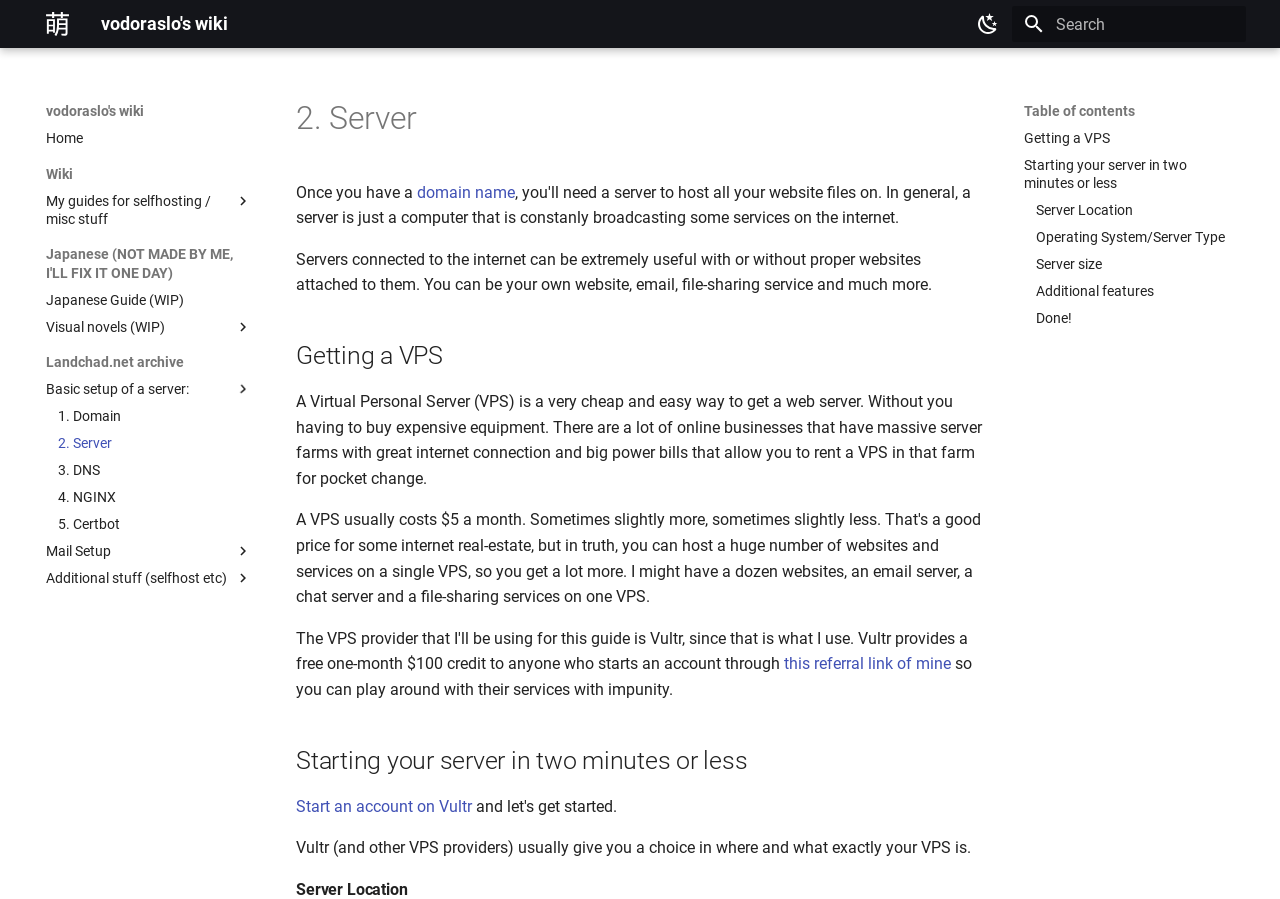Specify the bounding box coordinates of the area that needs to be clicked to achieve the following instruction: "Click on 2. Server".

[0.099, 0.014, 0.154, 0.038]